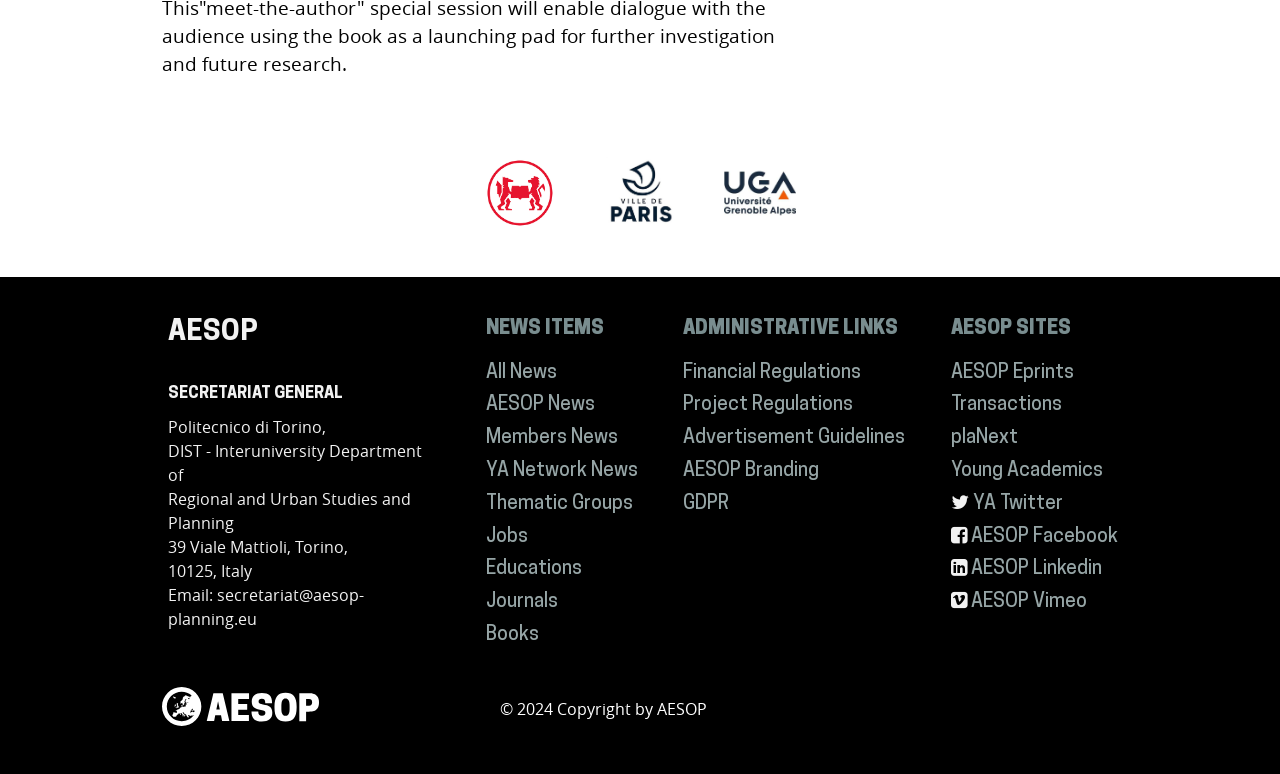What is the name of the organization?
Using the information presented in the image, please offer a detailed response to the question.

The name of the organization can be found in the top-left corner of the webpage, where it is written in bold font as 'AESOP'. Additionally, it is also mentioned in the 'SECRETARIAT GENERAL' section as part of the address.